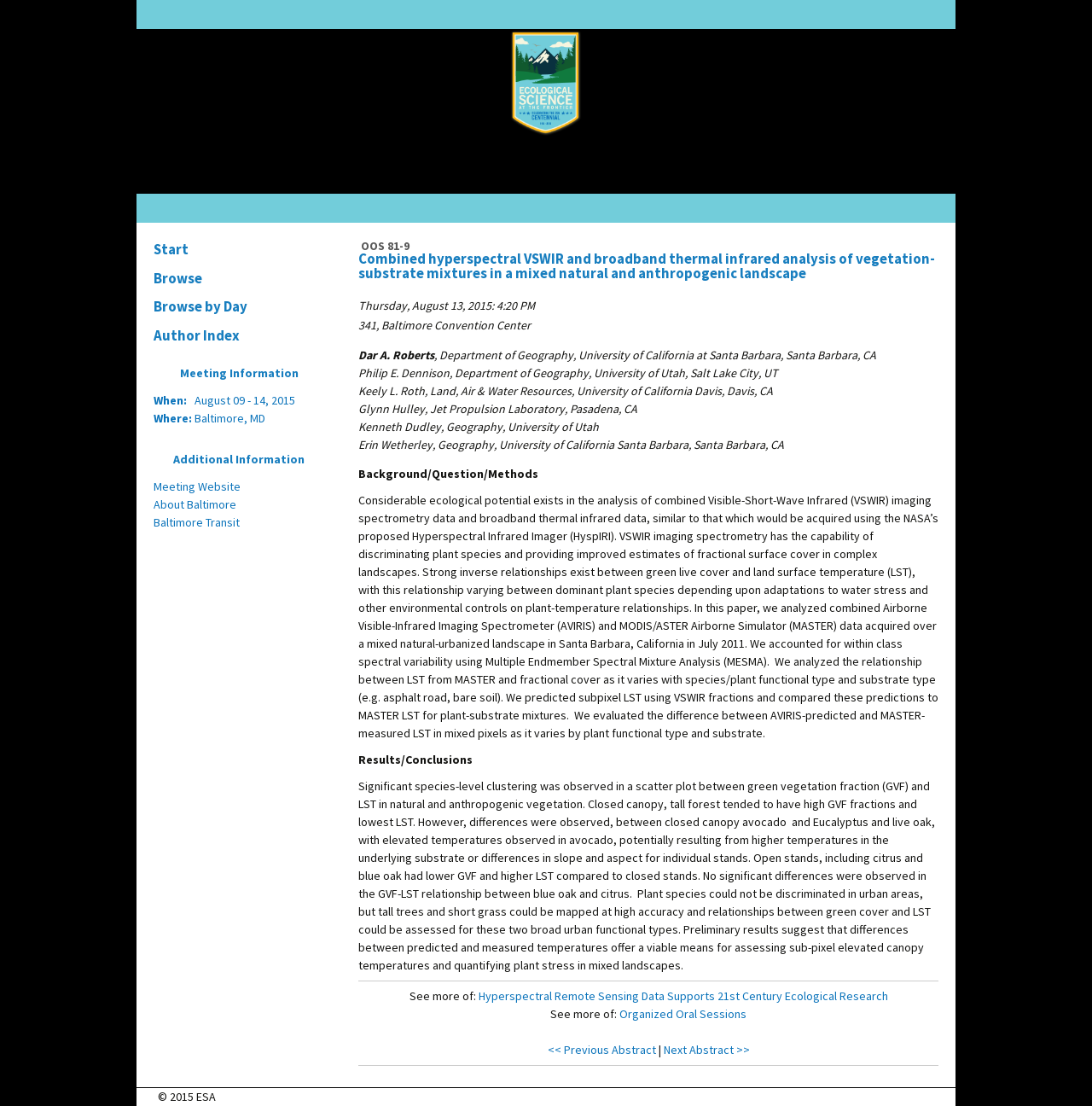Find and indicate the bounding box coordinates of the region you should select to follow the given instruction: "View the next abstract".

[0.607, 0.941, 0.686, 0.955]